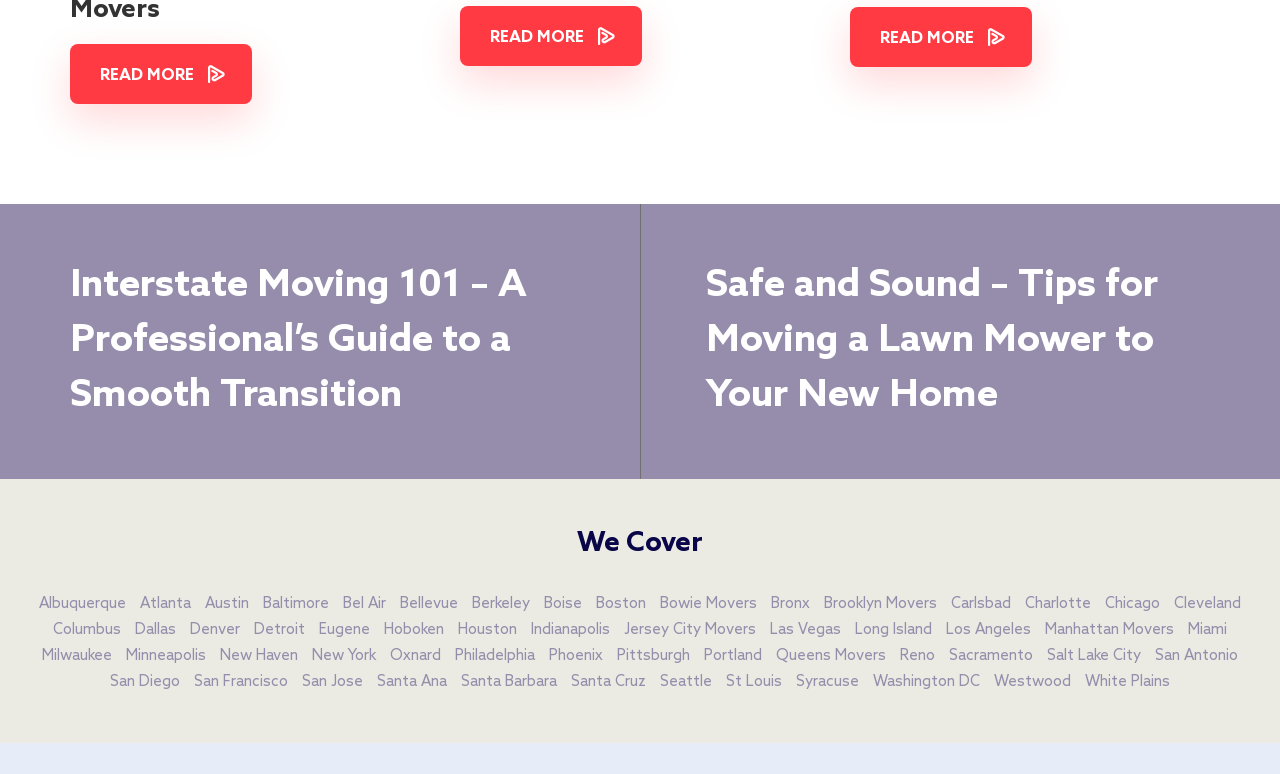Use a single word or phrase to answer the question:
Is this webpage focused on a specific region?

No